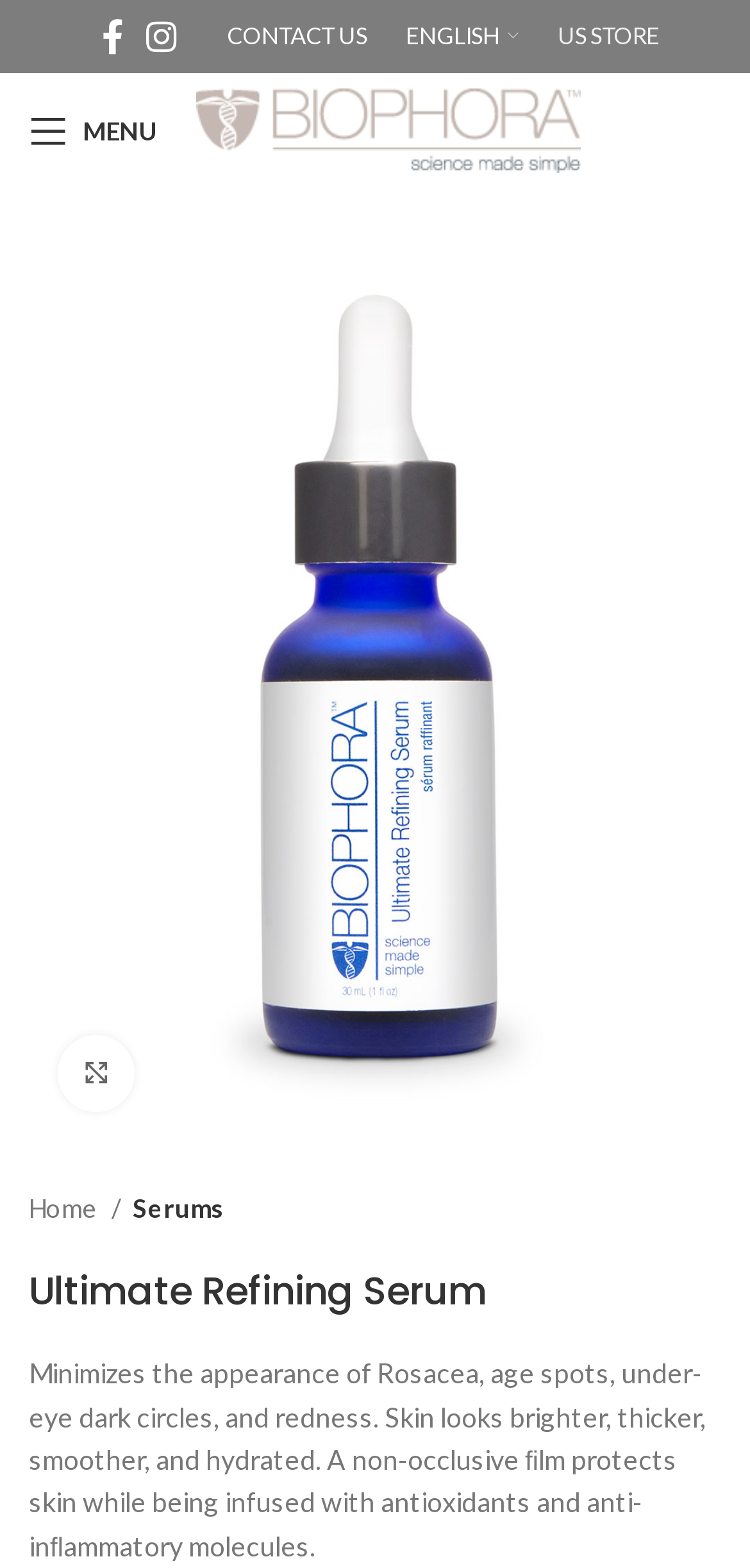Pinpoint the bounding box coordinates of the area that must be clicked to complete this instruction: "Go to Home page".

[0.038, 0.758, 0.162, 0.784]